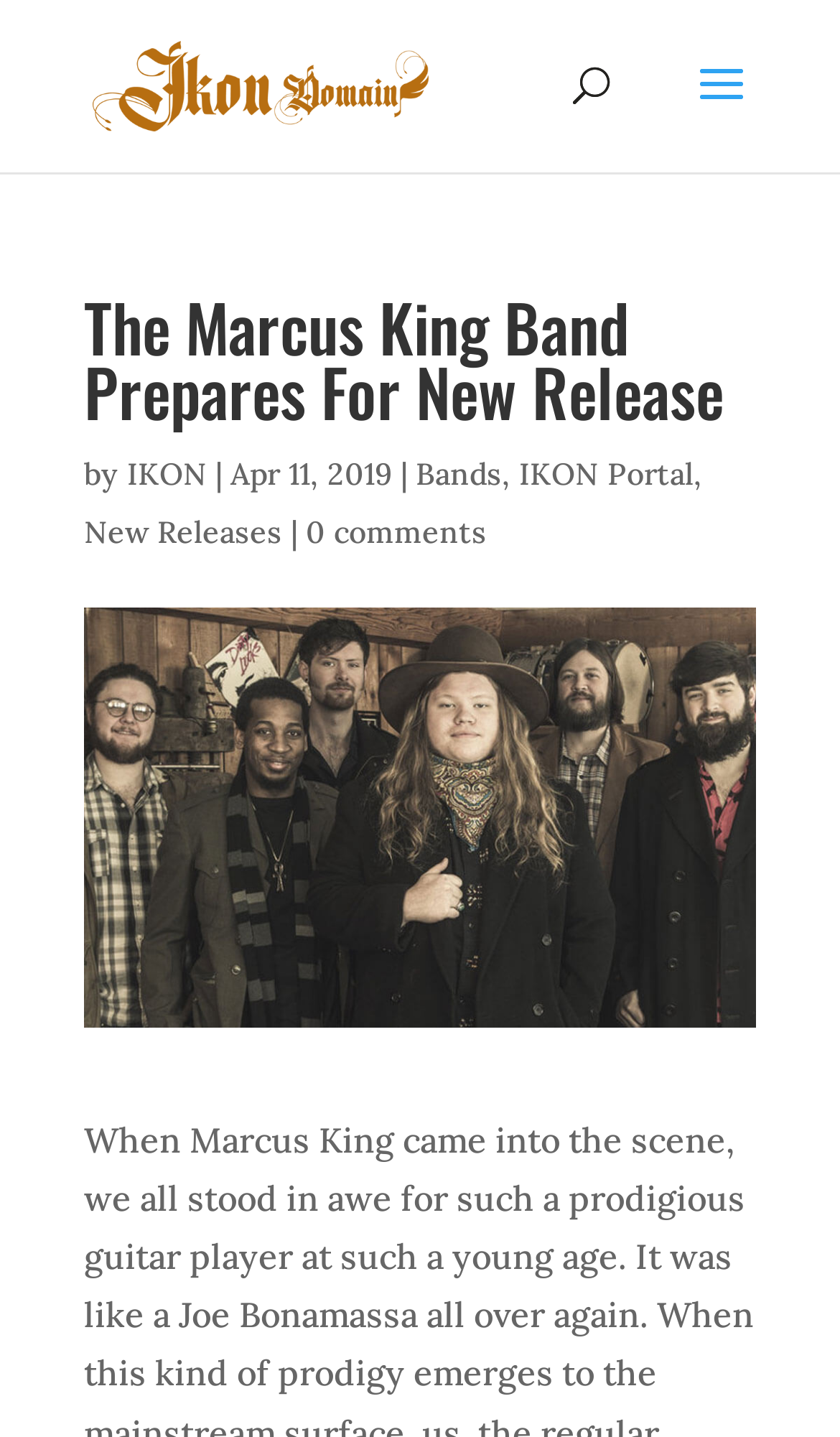When was the article published?
Examine the webpage screenshot and provide an in-depth answer to the question.

The publication date of the article can be found by looking at the text 'Apr 11, 2019' which is located below the article title and author.